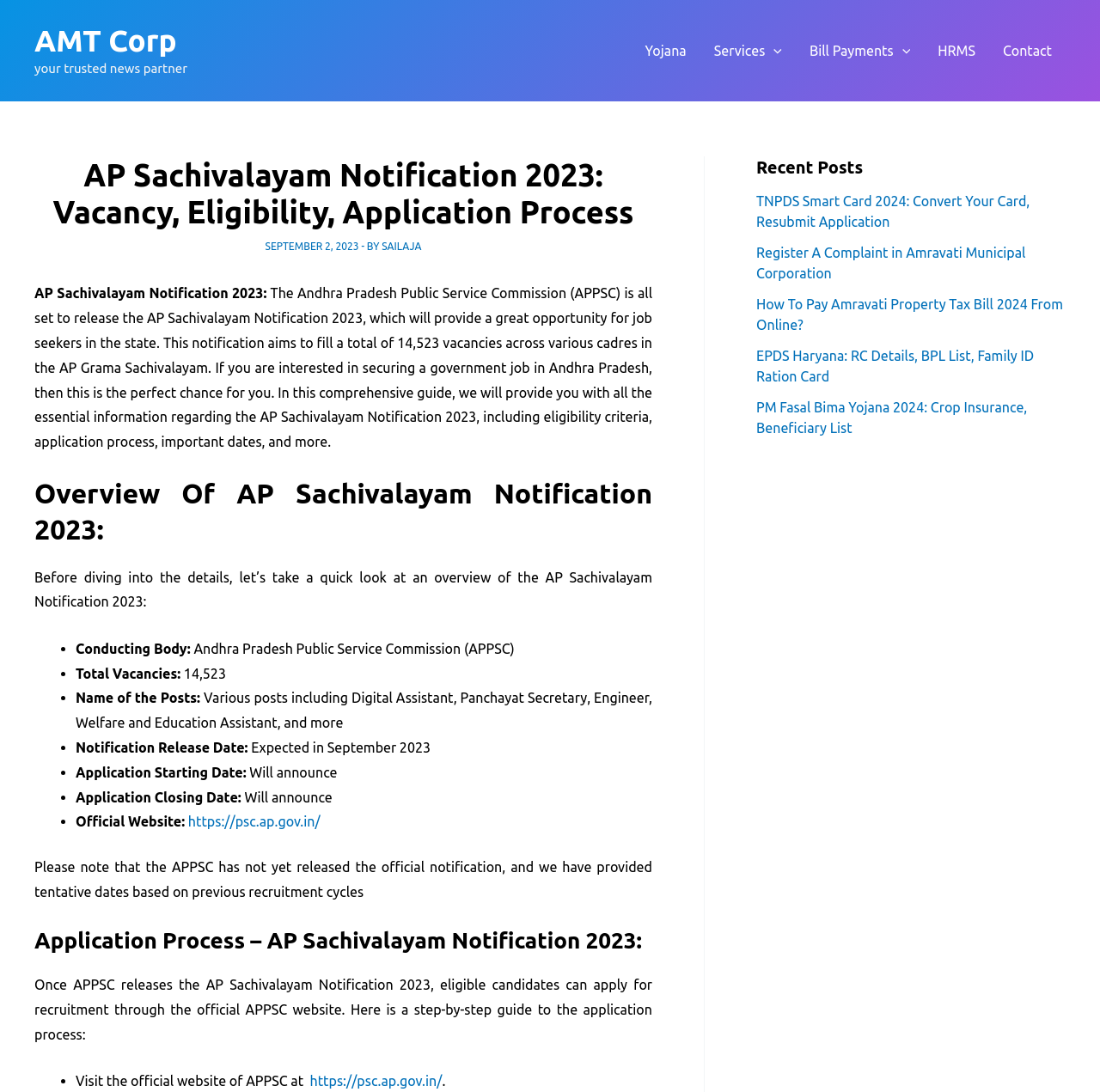What is the conducting body of AP Sachivalayam Notification 2023?
From the image, respond using a single word or phrase.

Andhra Pradesh Public Service Commission (APPSC)